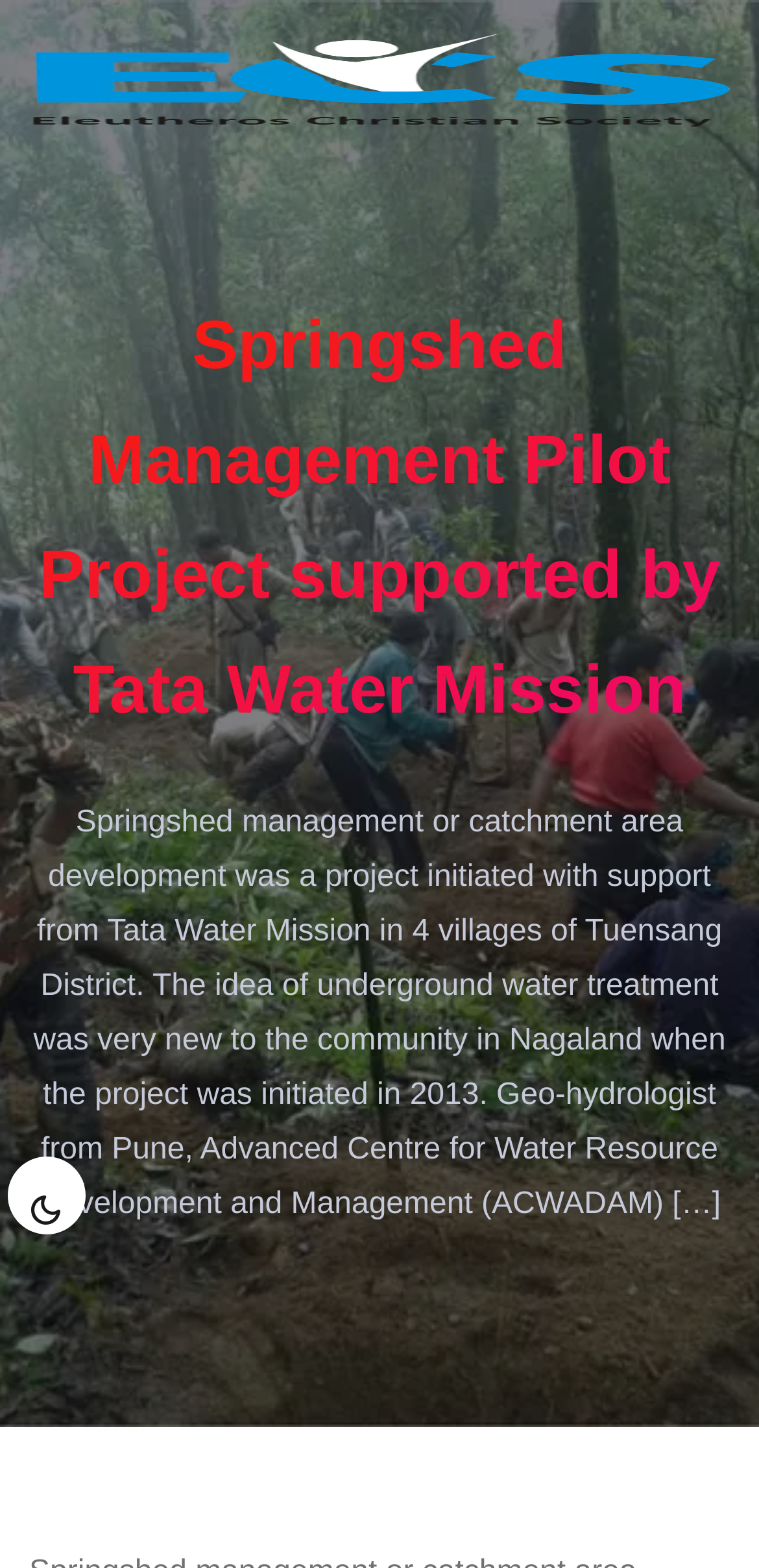Generate an in-depth caption that captures all aspects of the webpage.

The webpage is about the Springshed Management Pilot Project supported by Tata Water Mission. At the top-right corner, there are two links, "Sun images" and "Vector Images", each accompanied by a small image. Below these links, there is a large logo or image of "ecs-india.org" that spans almost the entire width of the page.

The main content of the page is headed by a title, "Springshed Management Pilot Project supported by Tata Water Mission", which is centered at the top of the page. Below the title, there is a block of text that describes the project, which is about underground water treatment in Nagaland. The text is quite long and takes up most of the page's content area.